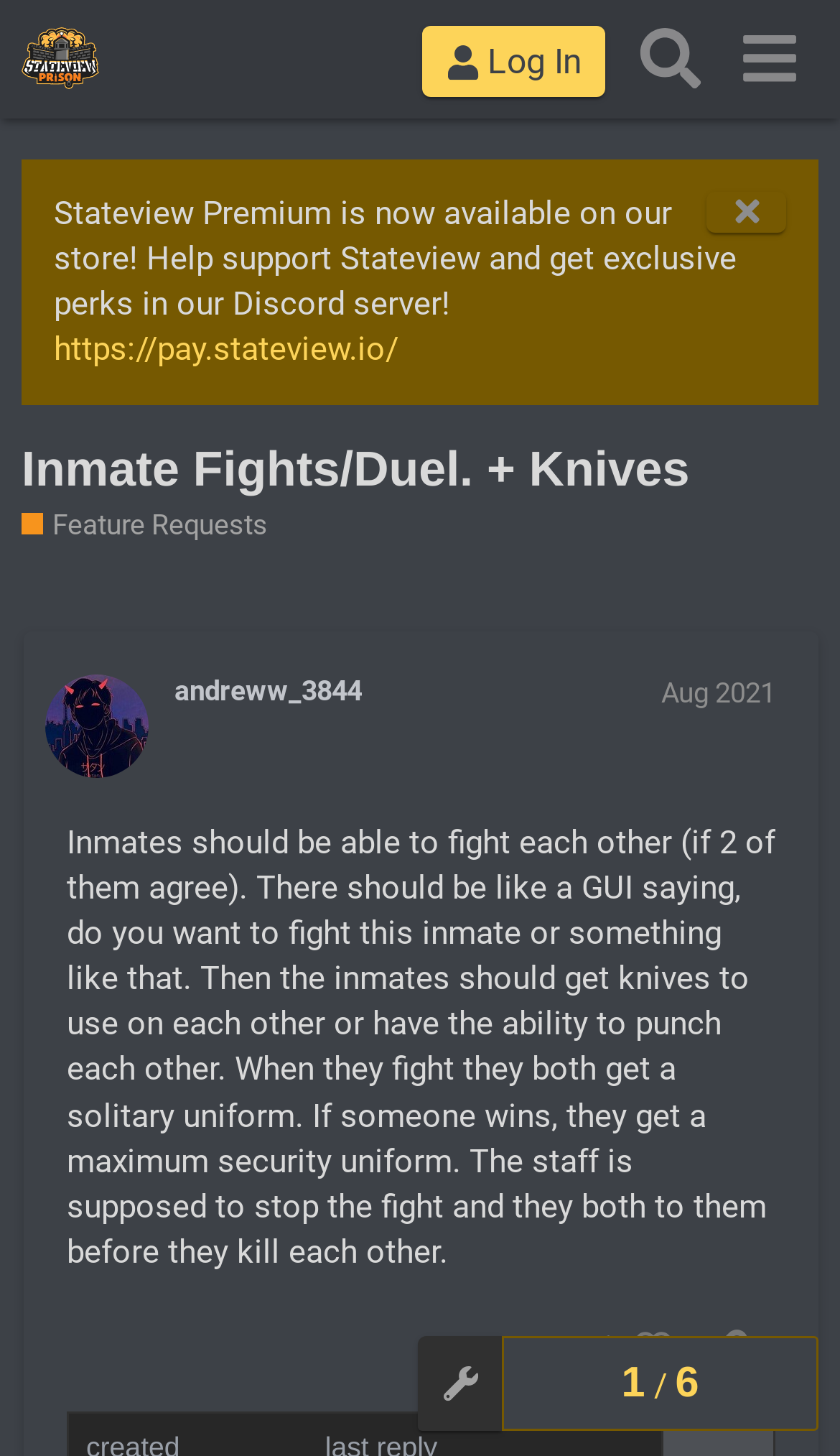What is the topic of the current discussion?
Carefully examine the image and provide a detailed answer to the question.

The topic of the current discussion can be found in the heading element, which says 'Inmate Fights/Duel. + Knives'. This heading is located below the top navigation bar and is a prominent element on the webpage.